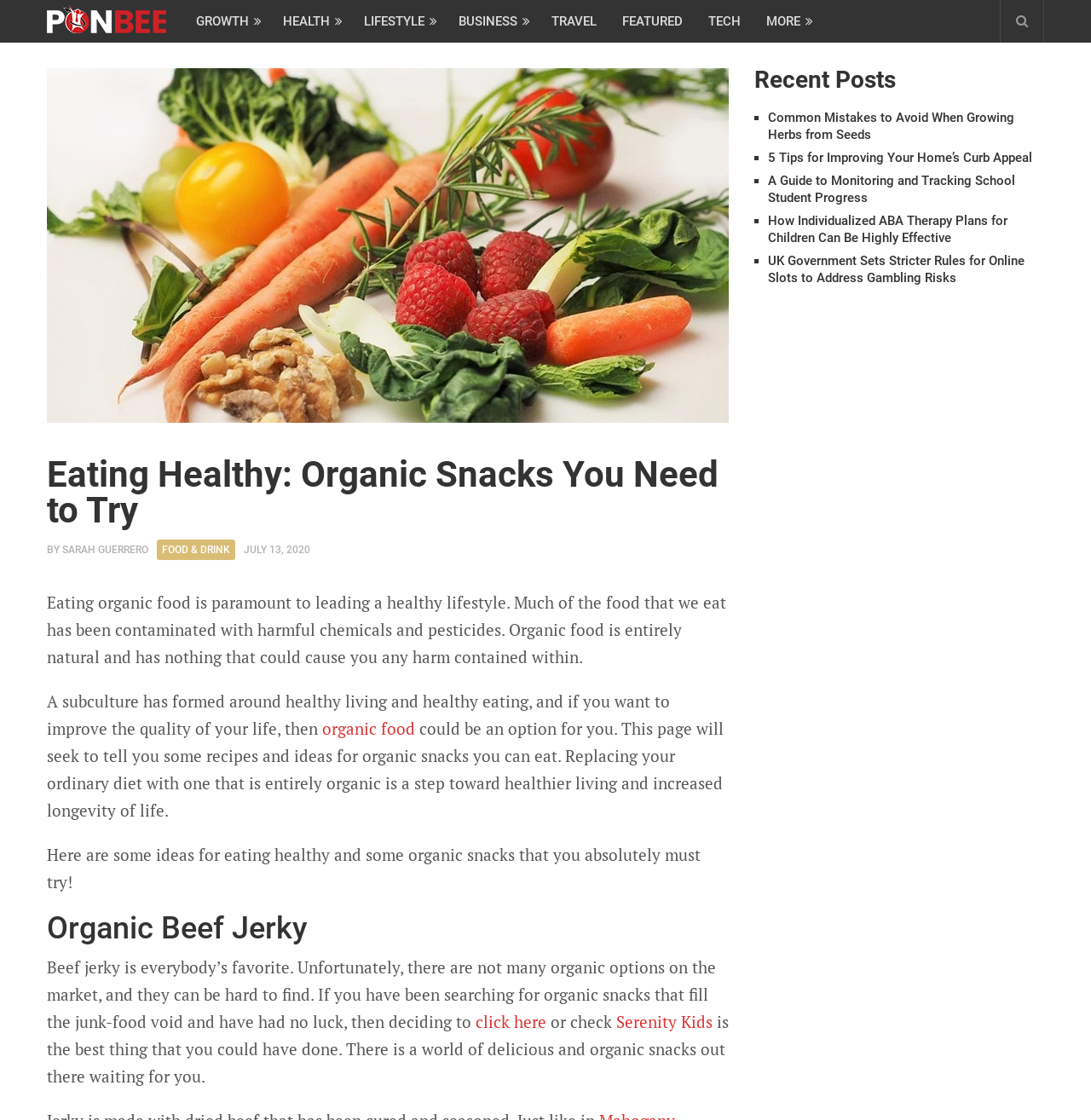Describe all visible elements and their arrangement on the webpage.

This webpage is about eating healthy and organic food, with a focus on organic snacks. At the top, there are seven links to different categories: GROWTH, HEALTH, LIFESTYLE, BUSINESS, TRAVEL, FEATURED, and TECH, followed by a MORE link. Below these links, there is a large image related to organic snacks.

The main content of the page is divided into sections. The first section has a heading "Eating Healthy: Organic Snacks You Need to Try" and is written by SARAH GUERRERO. It provides an introduction to the importance of eating organic food, which is free from harmful chemicals and pesticides. The text explains that a subculture has formed around healthy living and eating, and that switching to organic food can improve the quality of life.

The next section provides ideas for eating healthy and organic snacks, with a link to learn more about organic food. Below this, there is a heading "Organic Beef Jerky" and a paragraph discussing the difficulty of finding organic beef jerky options. There is a link to click for more information and a mention of Serenity Kids as a good option.

On the right side of the page, there is a section titled "Recent Posts" with a list of five links to different articles, including "Common Mistakes to Avoid When Growing Herbs from Seeds" and "UK Government Sets Stricter Rules for Online Slots to Address Gambling Risks". Below this list, there is an advertisement iframe.